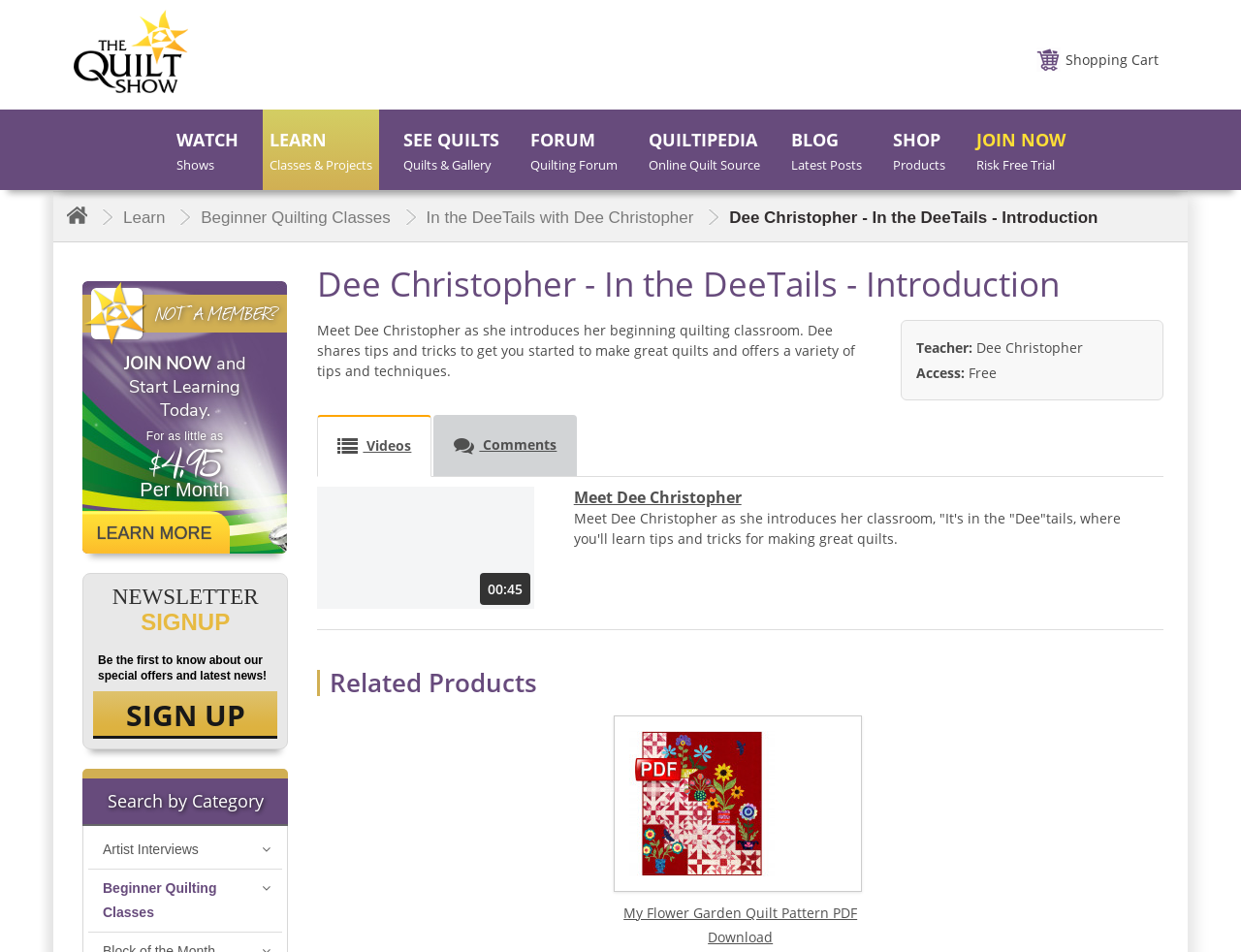Given the description "botanical farms cbd gummies reviews", determine the bounding box of the corresponding UI element.

None